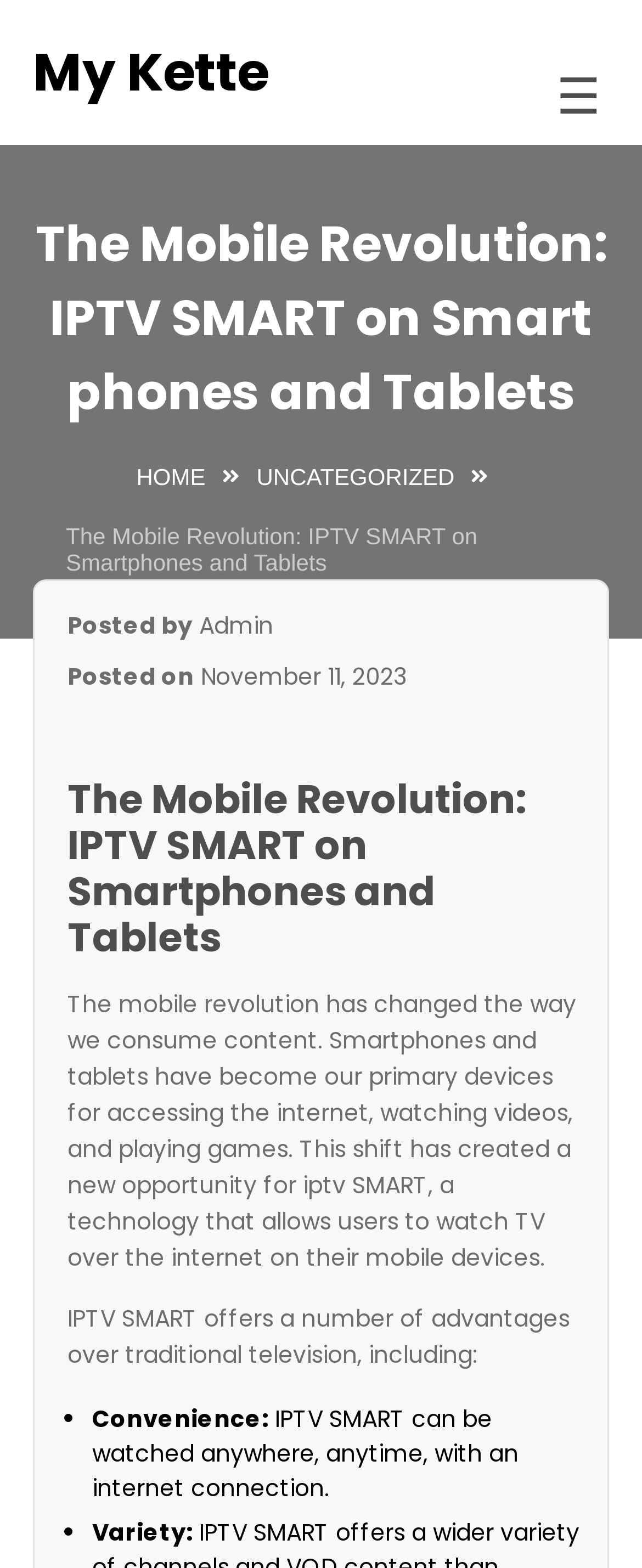Find the bounding box coordinates of the clickable area required to complete the following action: "Click on the 'My Kette' link".

[0.051, 0.022, 0.418, 0.069]